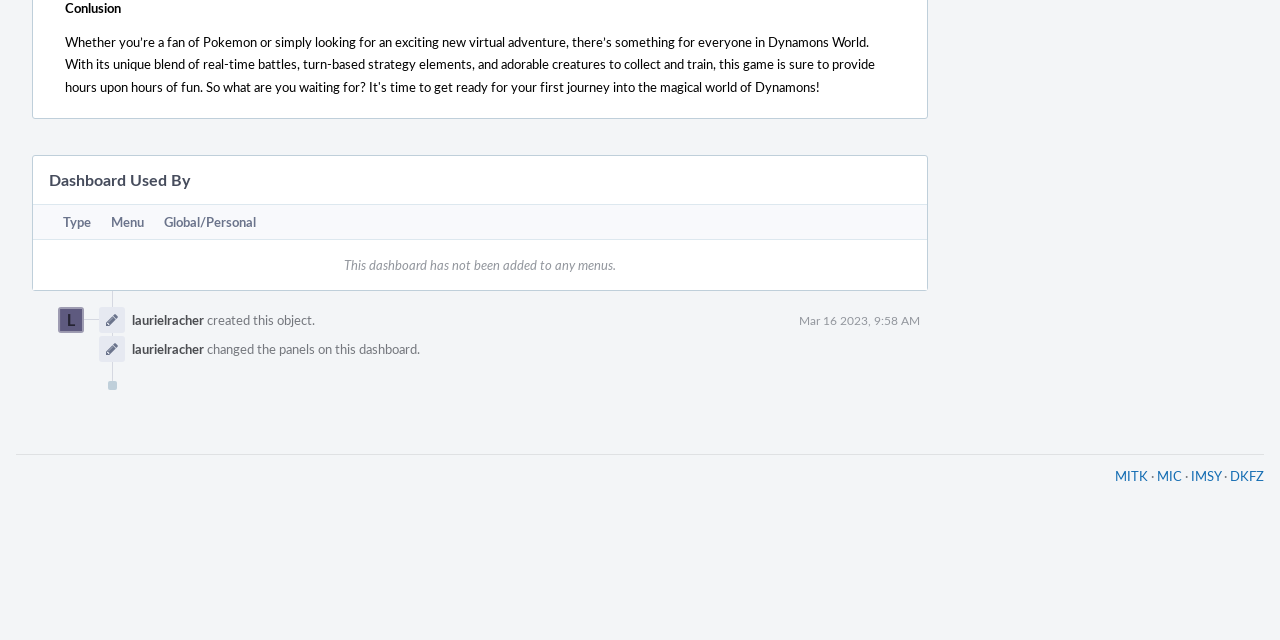For the given element description Terms & Disclaimer, determine the bounding box coordinates of the UI element. The coordinates should follow the format (top-left x, top-left y, bottom-right x, bottom-right y) and be within the range of 0 to 1.

None